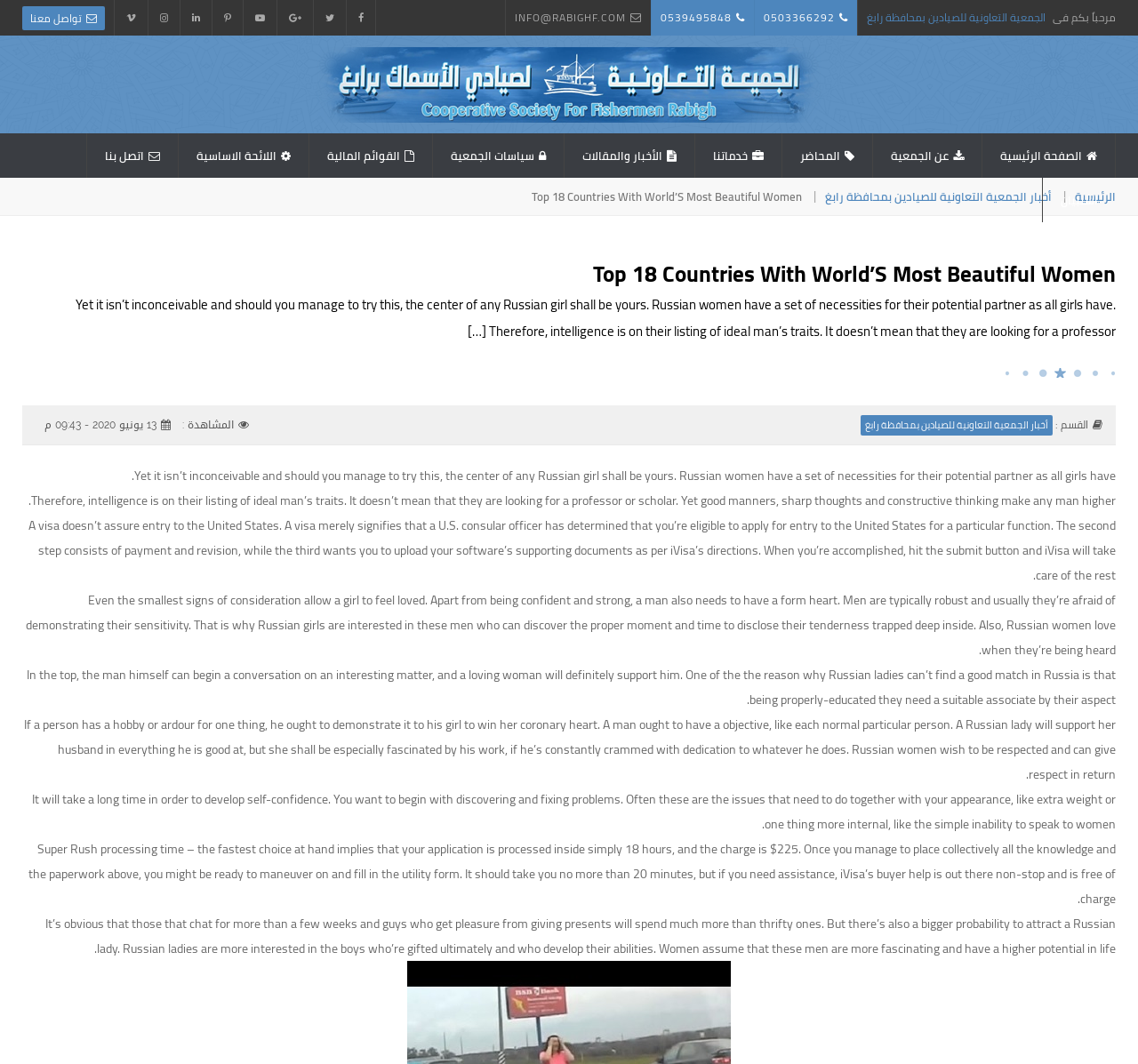Locate the UI element described by المحاضر in the provided webpage screenshot. Return the bounding box coordinates in the format (top-left x, top-left y, bottom-right x, bottom-right y), ensuring all values are between 0 and 1.

[0.687, 0.125, 0.766, 0.167]